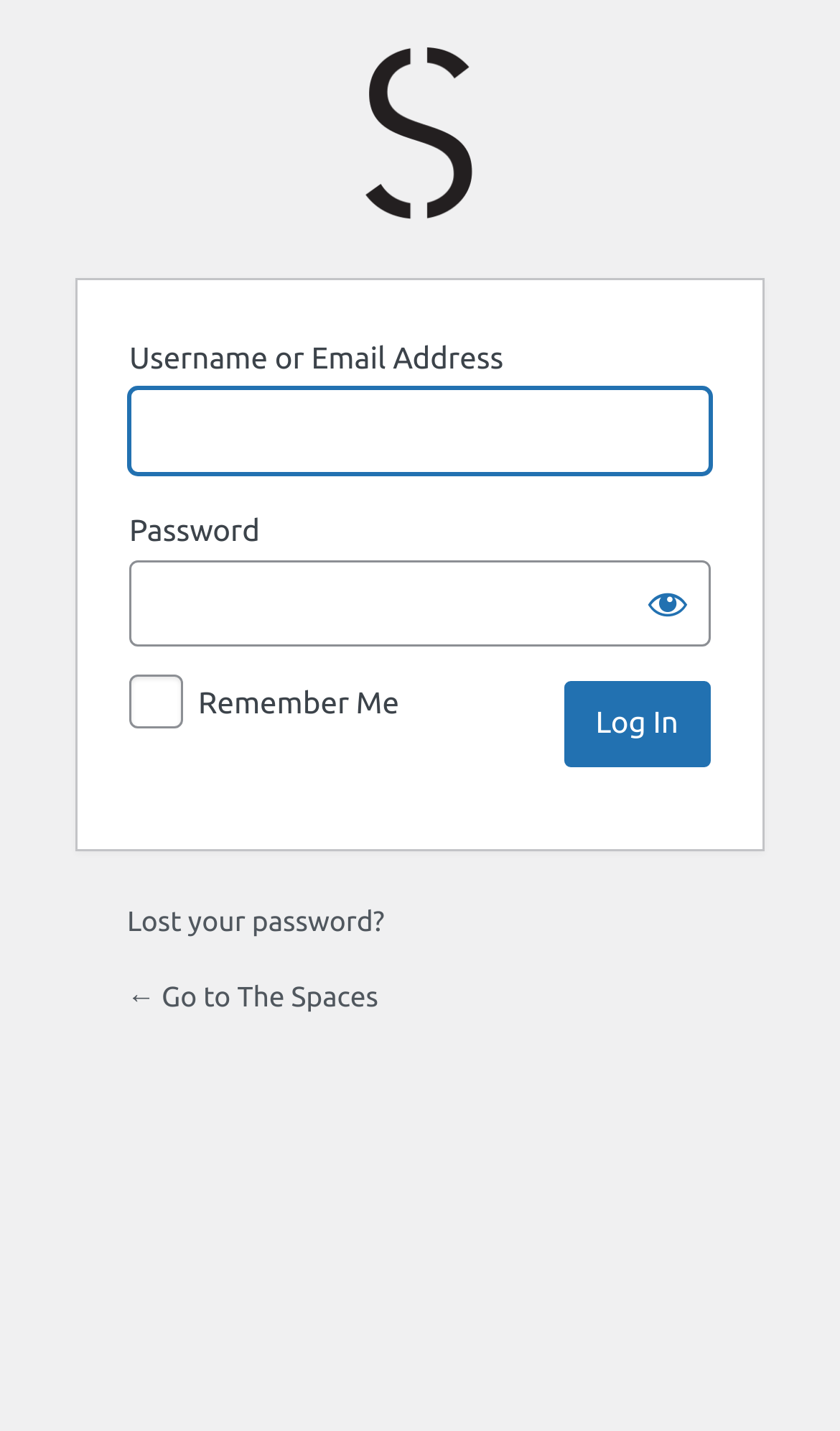Extract the bounding box coordinates for the HTML element that matches this description: "Repetitive Strain Injury". The coordinates should be four float numbers between 0 and 1, i.e., [left, top, right, bottom].

None